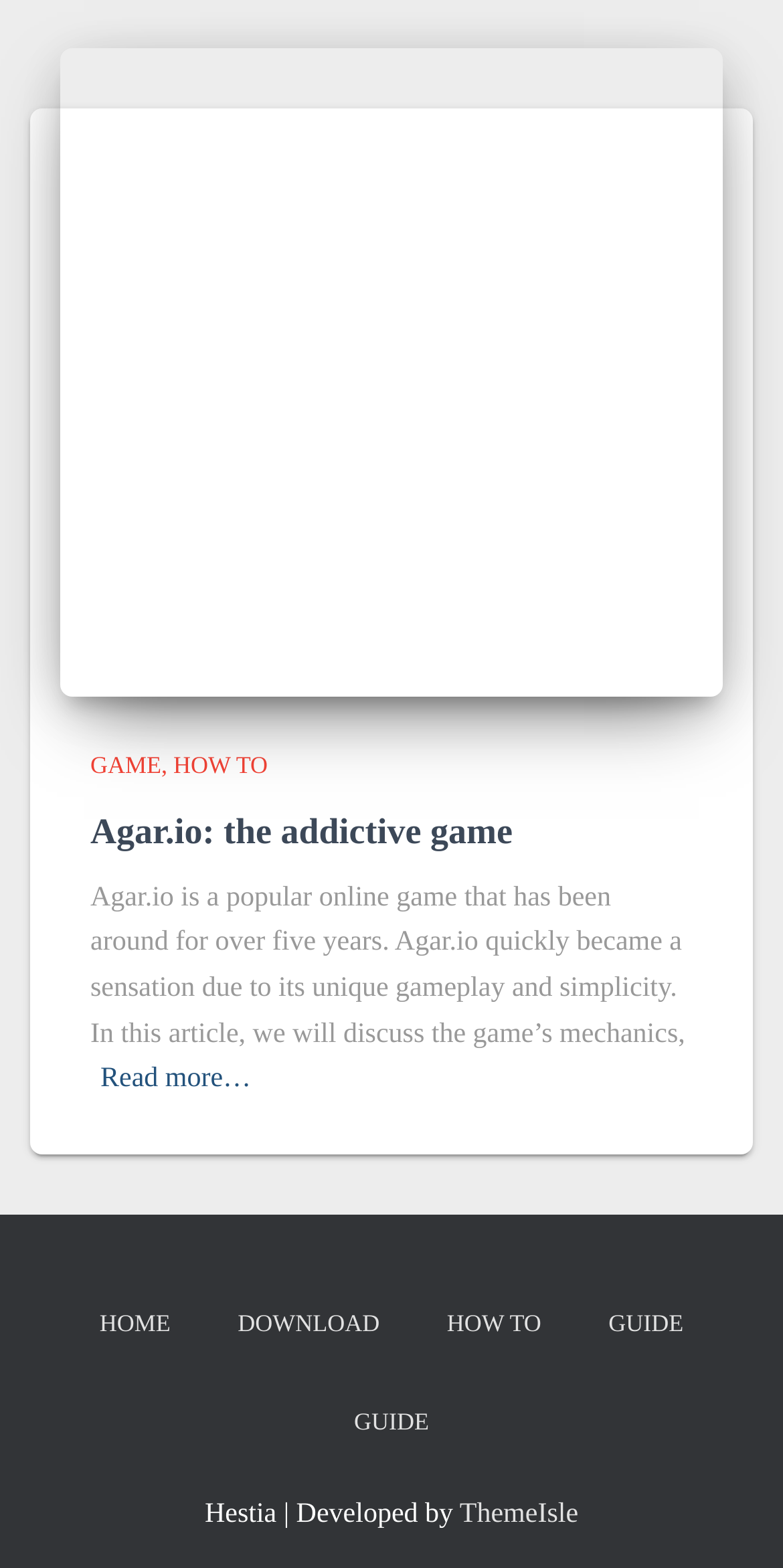Identify the bounding box coordinates of the section that should be clicked to achieve the task described: "Read more about Agar.io".

[0.128, 0.675, 0.321, 0.704]